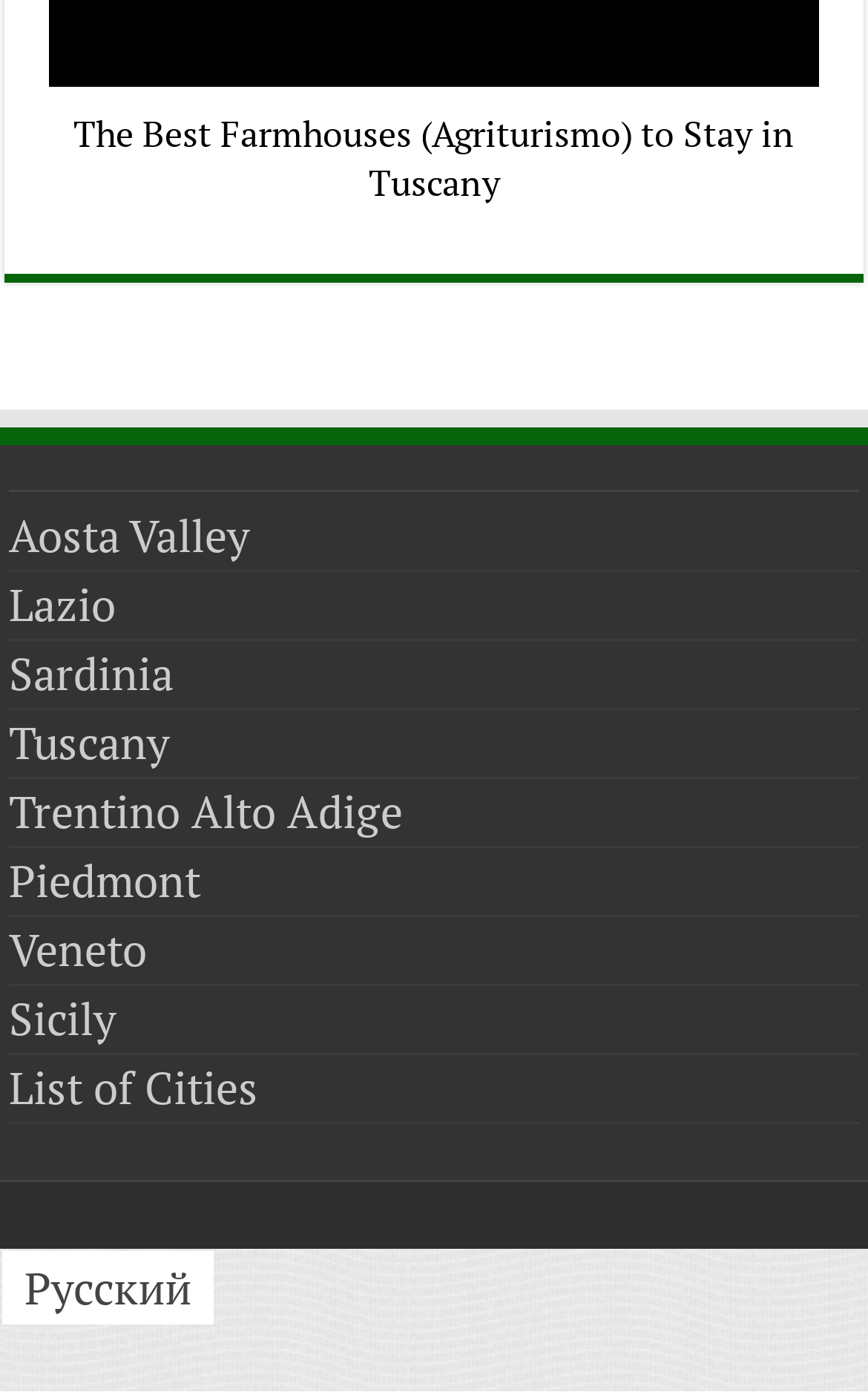Please respond in a single word or phrase: 
What is the first region listed?

Aosta Valley